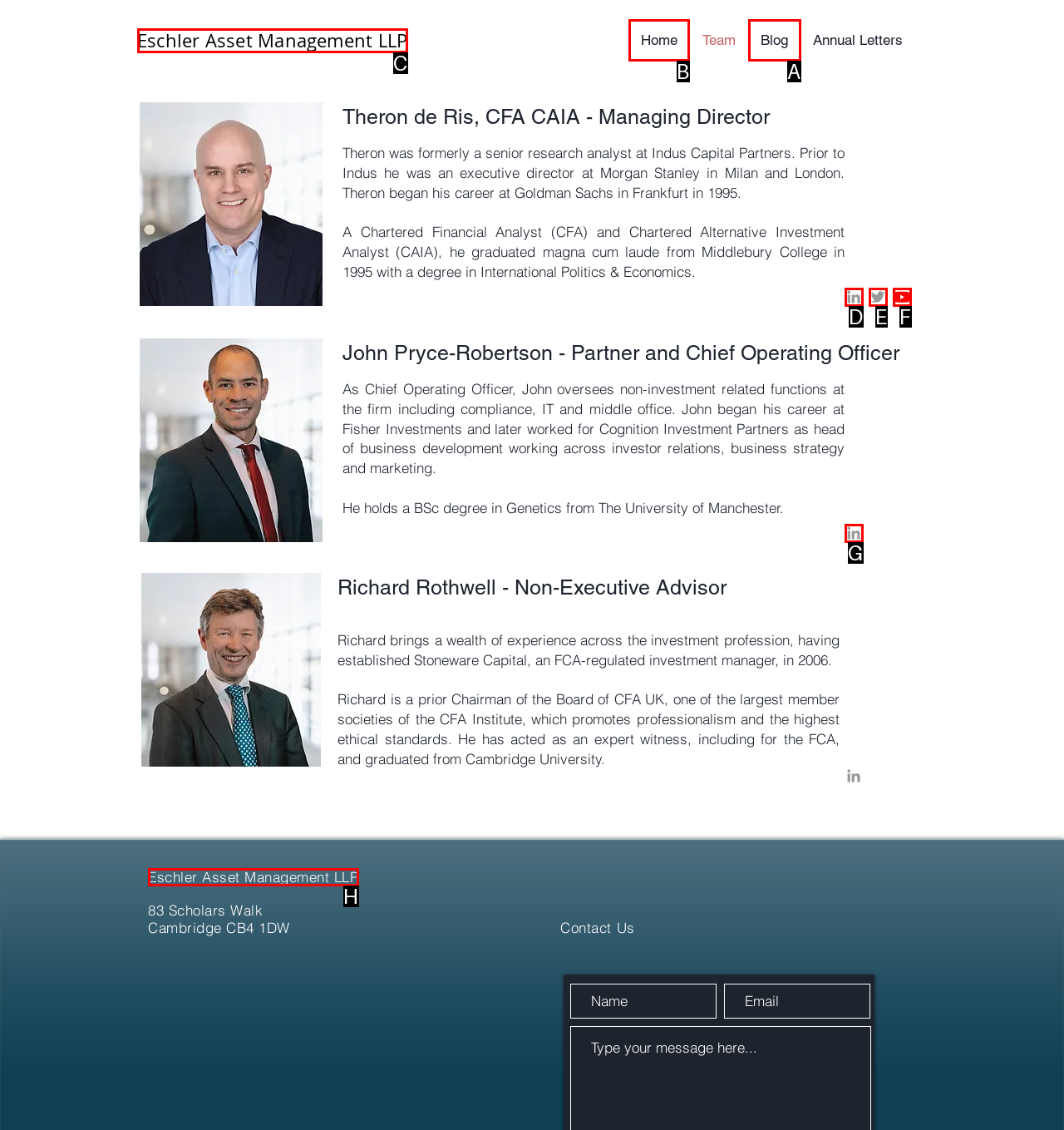Determine which element should be clicked for this task: Click on the Home link
Answer with the letter of the selected option.

B